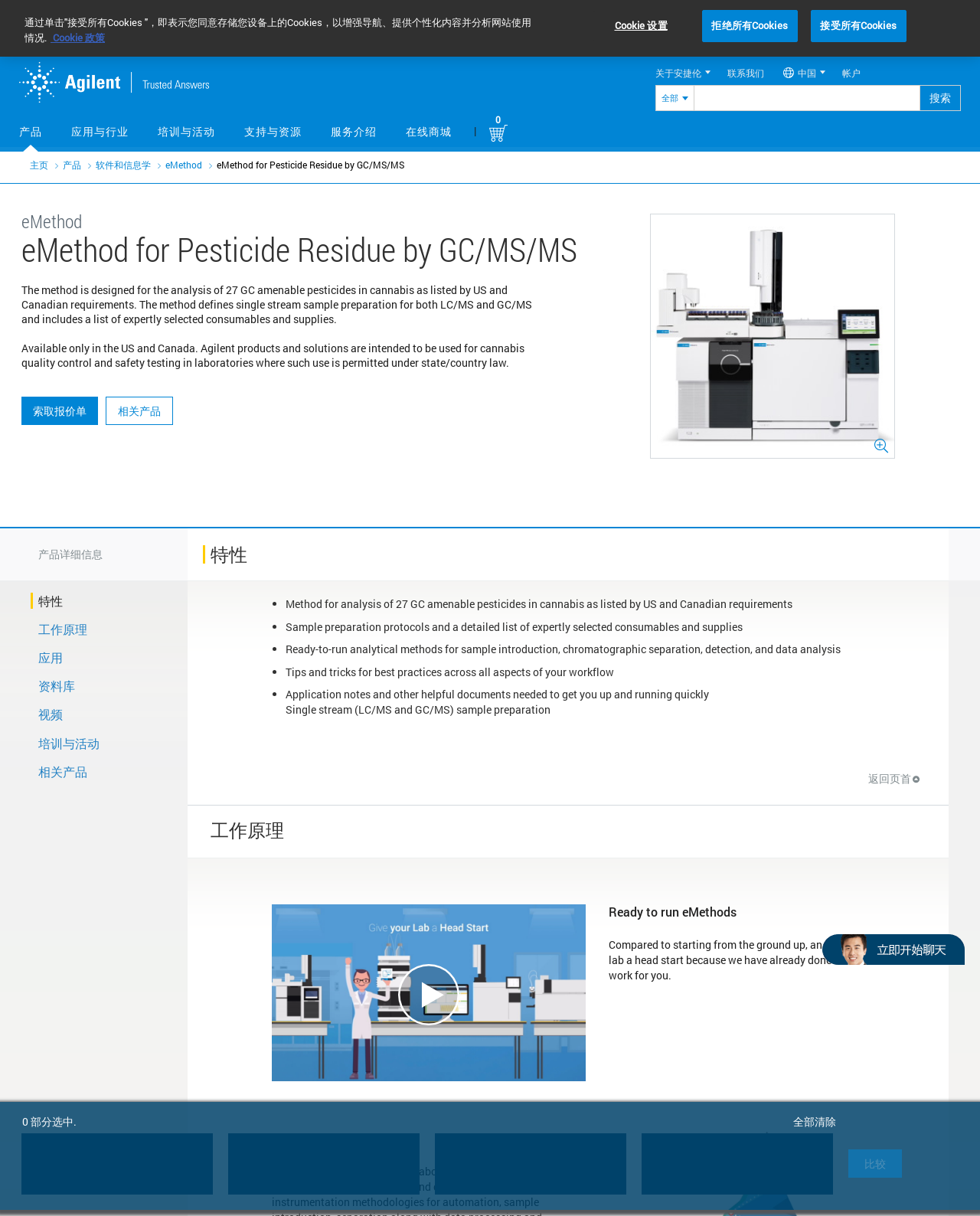What is the company logo on the top left? Using the information from the screenshot, answer with a single word or phrase.

Agilent Technologies